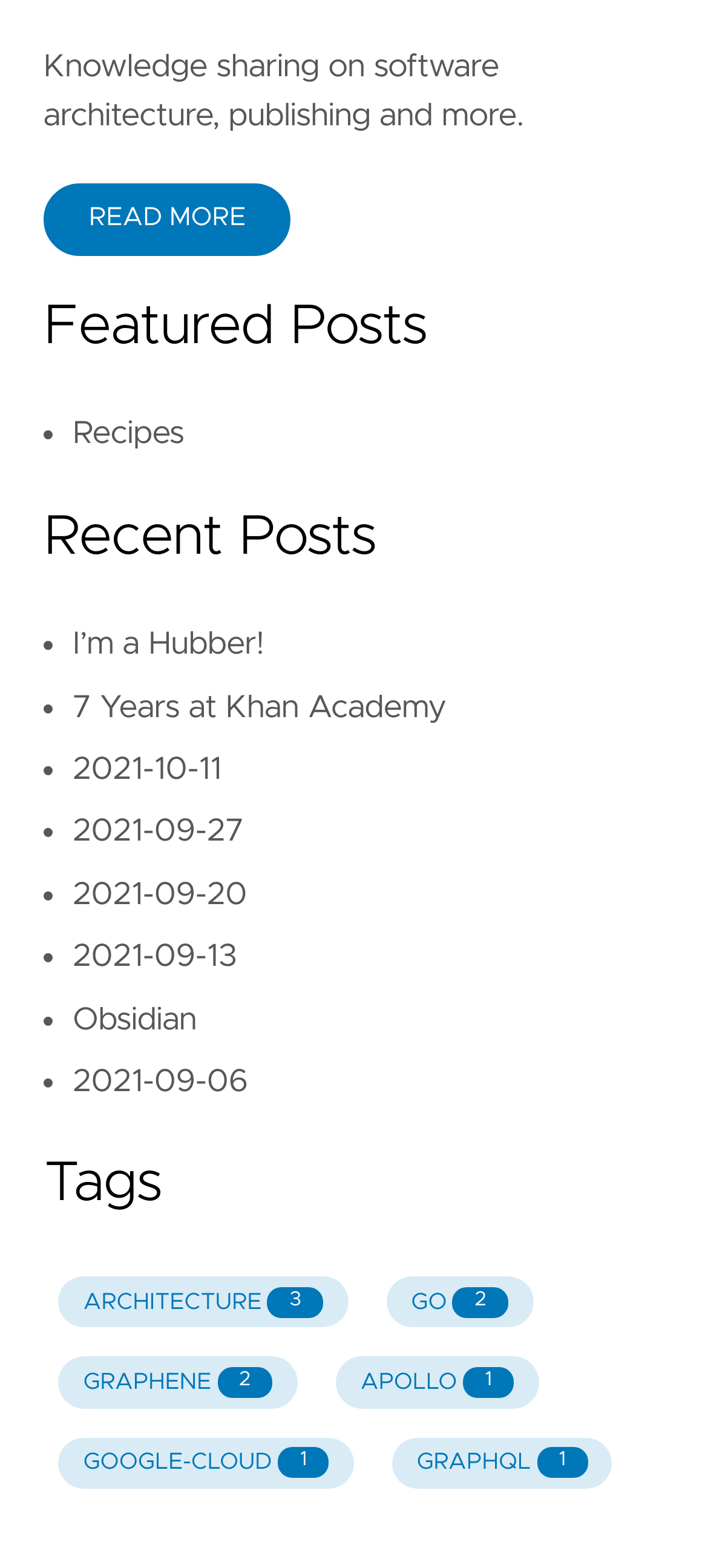Please locate the bounding box coordinates of the region I need to click to follow this instruction: "Read the 7 Years at Khan Academy article".

[0.103, 0.441, 0.631, 0.462]